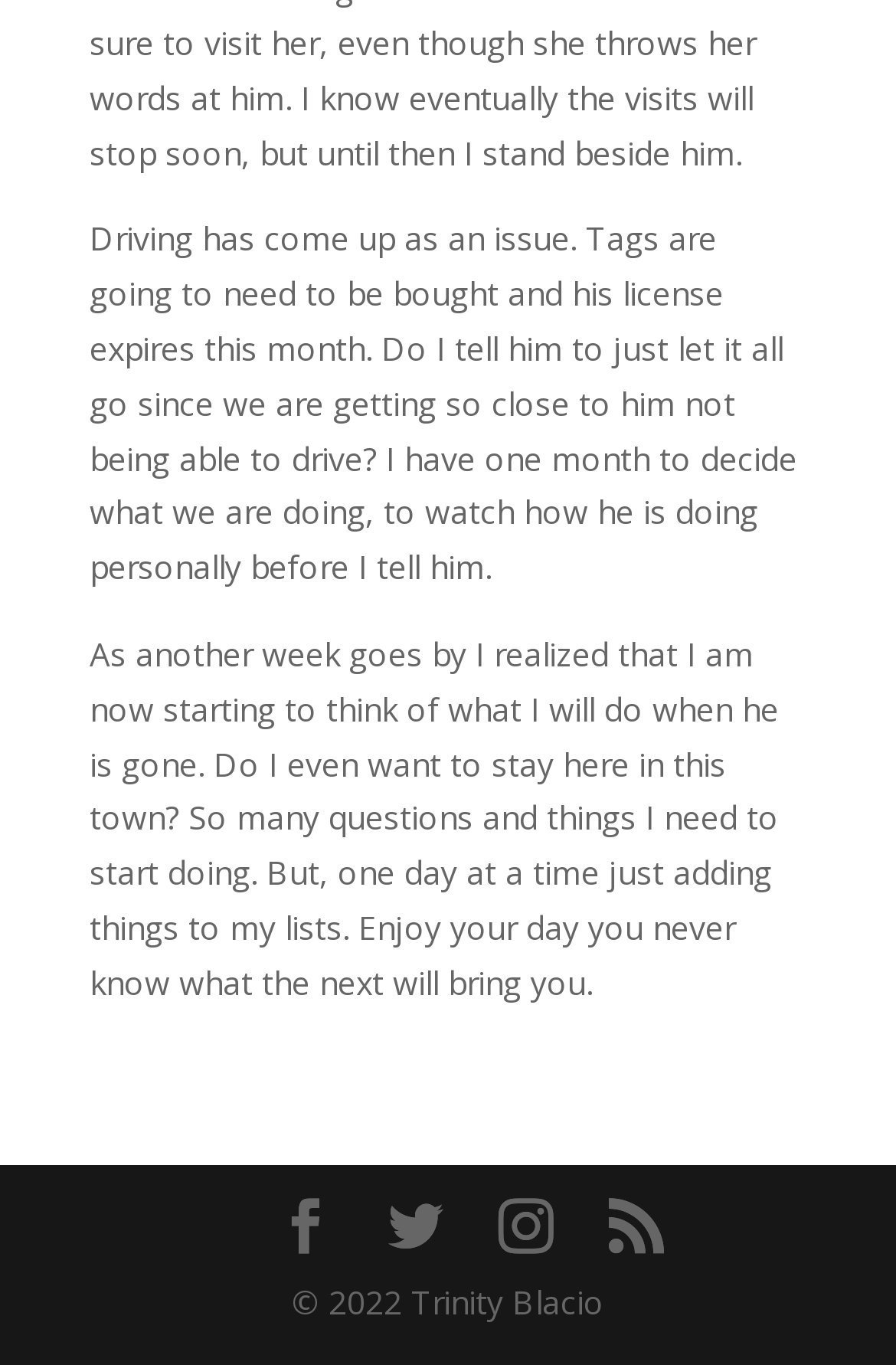How many links are at the bottom of the page?
Using the image, elaborate on the answer with as much detail as possible.

There are four links at the bottom of the page, which are represented by icons, and their bounding box coordinates indicate that they are located at the bottom of the page.